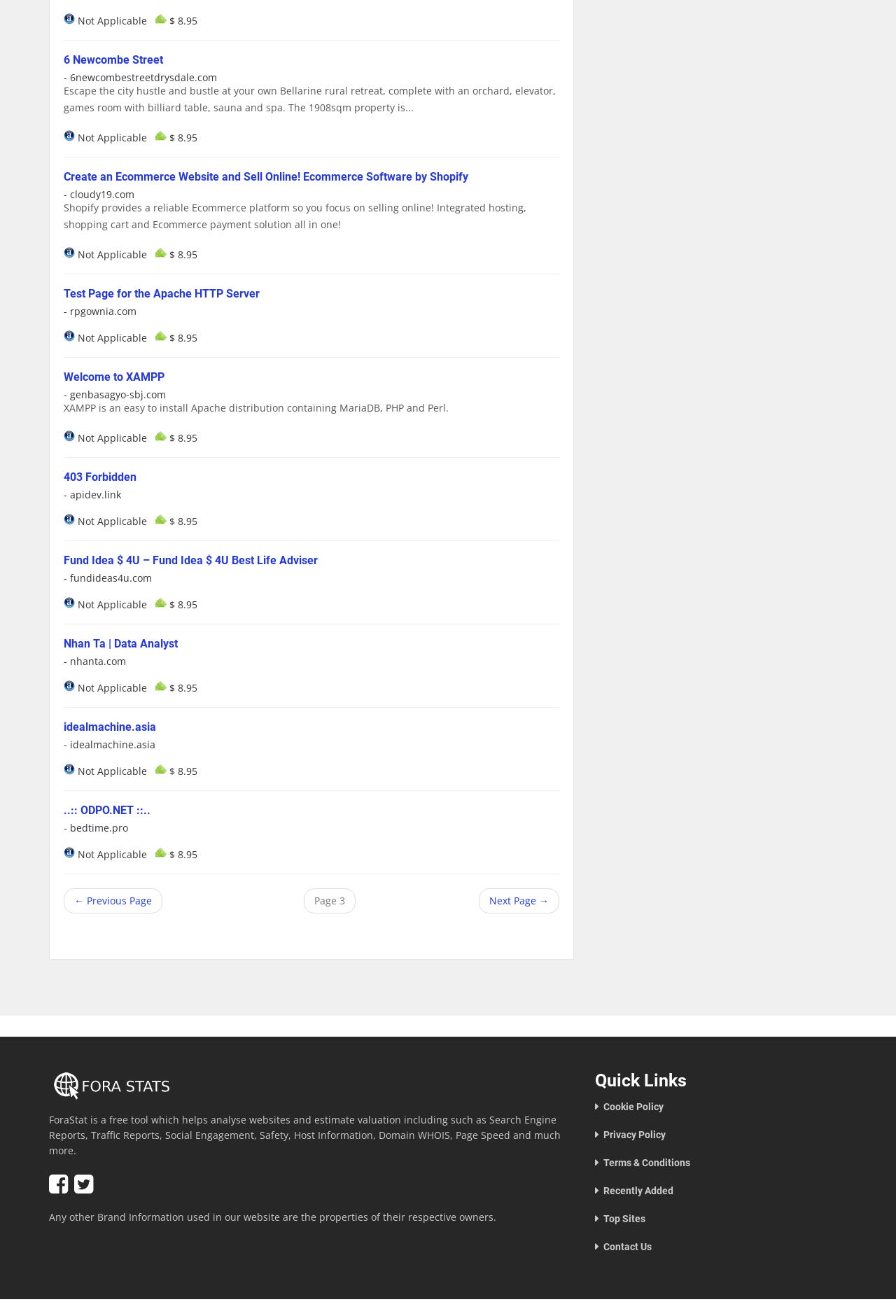Answer succinctly with a single word or phrase:
What is the purpose of XAMPP according to the text?

Easy to install Apache distribution